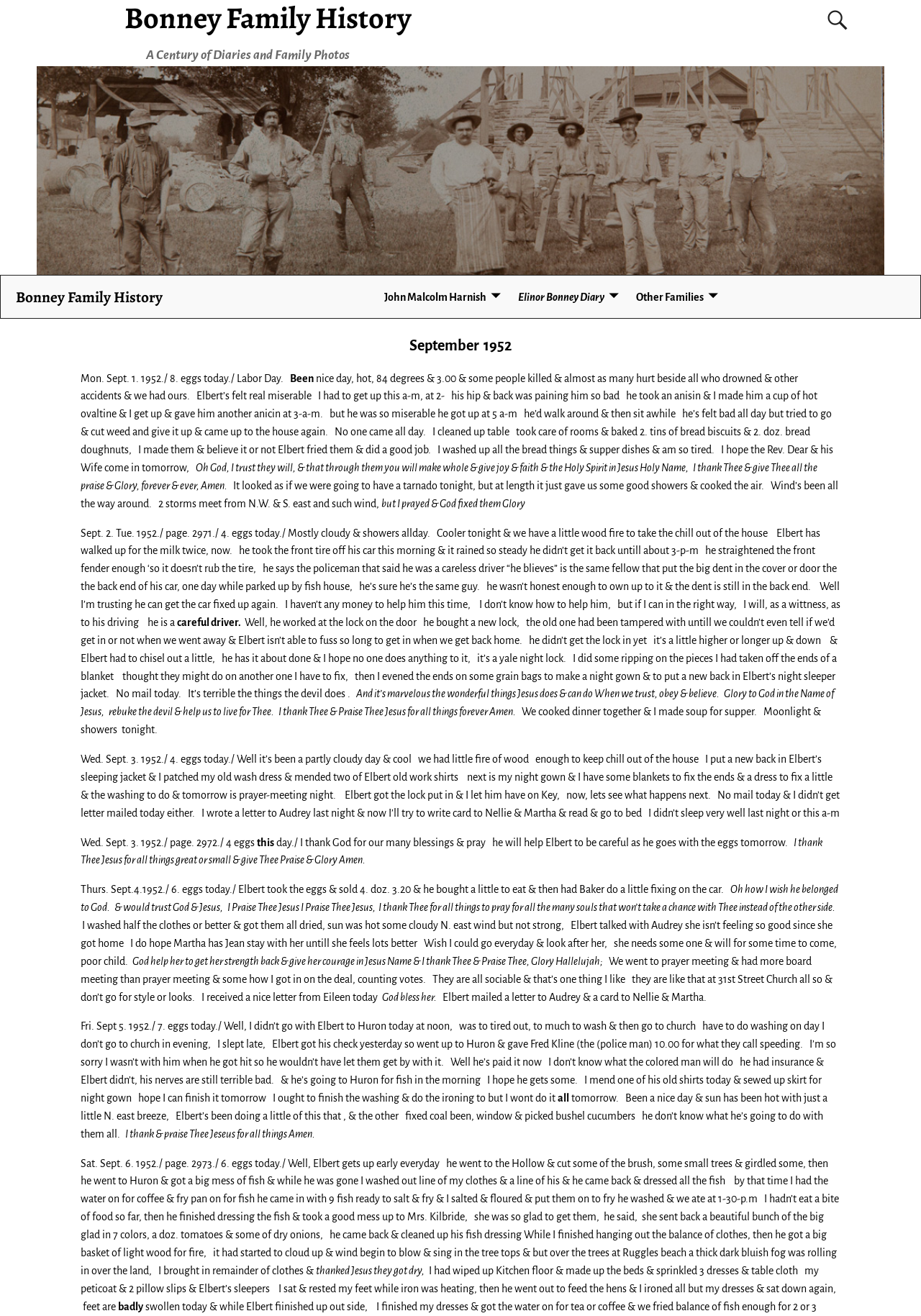Using details from the image, please answer the following question comprehensively:
How many eggs were there on September 4, 1952?

The diary entry for September 4, 1952, mentions that there were 6 eggs that day. This information can be found in the static text elements that contain the diary entries.